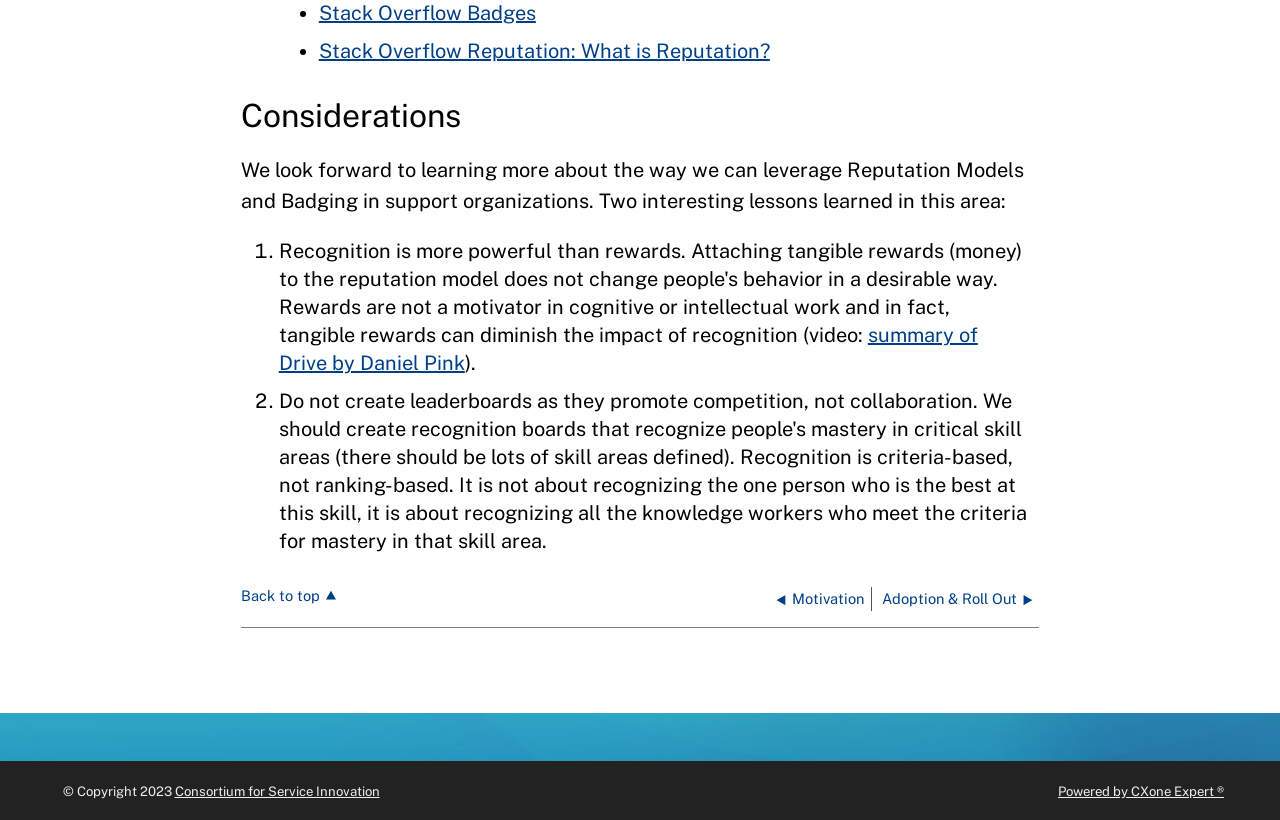Please find and report the bounding box coordinates of the element to click in order to perform the following action: "Read the story about hundreds of dams in western Wisconsin". The coordinates should be expressed as four float numbers between 0 and 1, in the format [left, top, right, bottom].

None